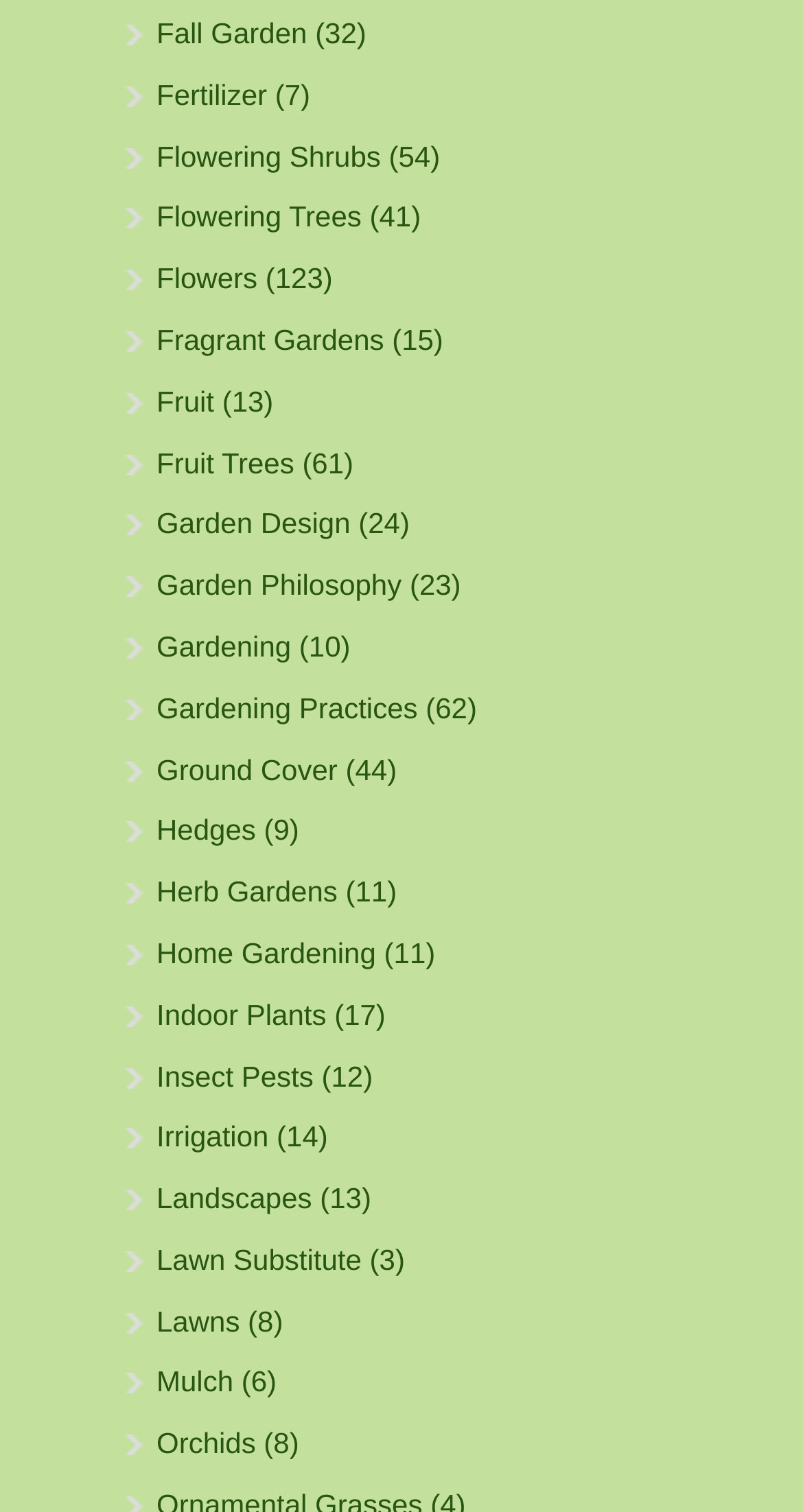Please find the bounding box coordinates for the clickable element needed to perform this instruction: "click on Fall Garden".

[0.195, 0.011, 0.382, 0.033]